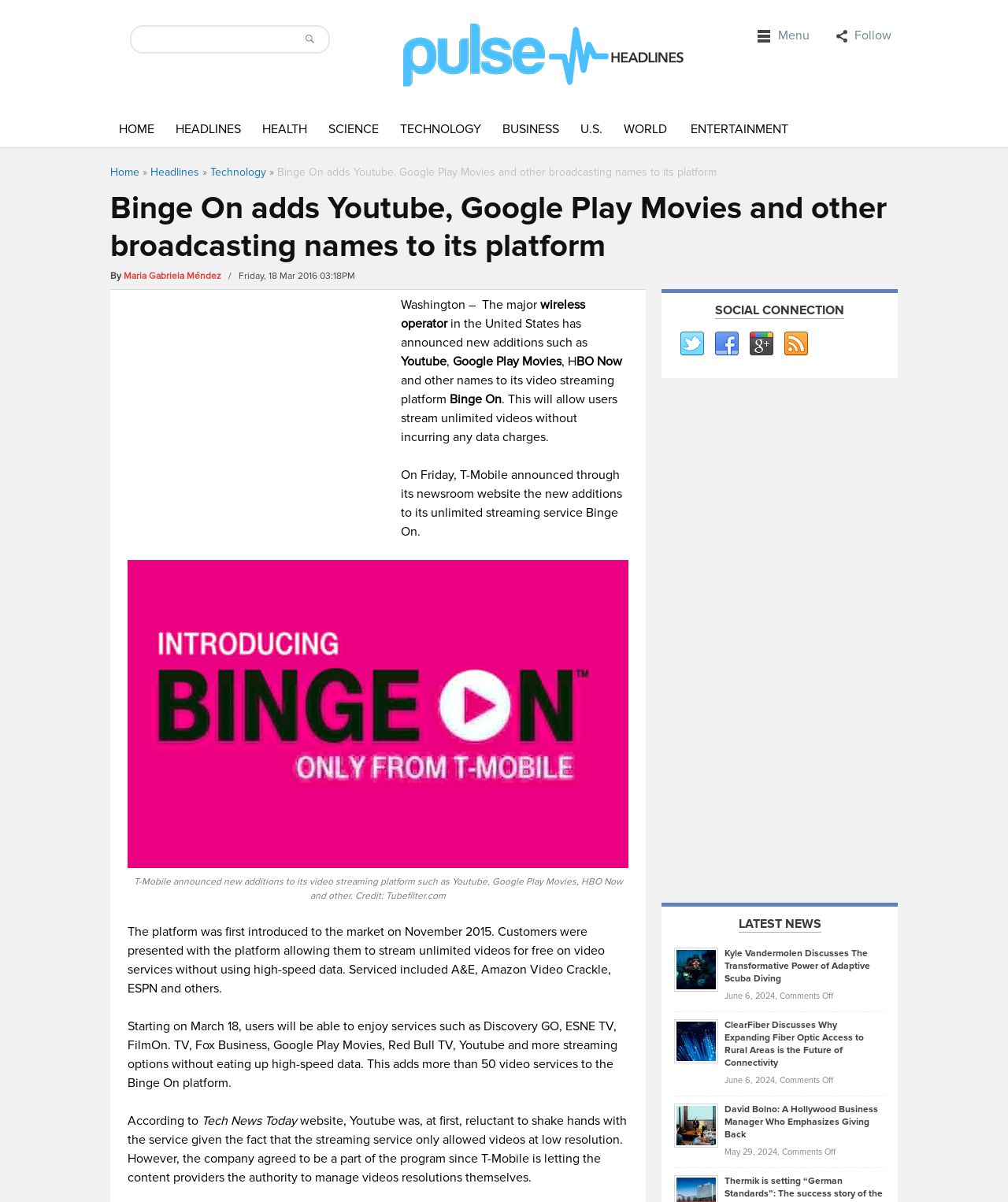Locate the bounding box coordinates of the item that should be clicked to fulfill the instruction: "Go to HOME page".

[0.107, 0.098, 0.164, 0.116]